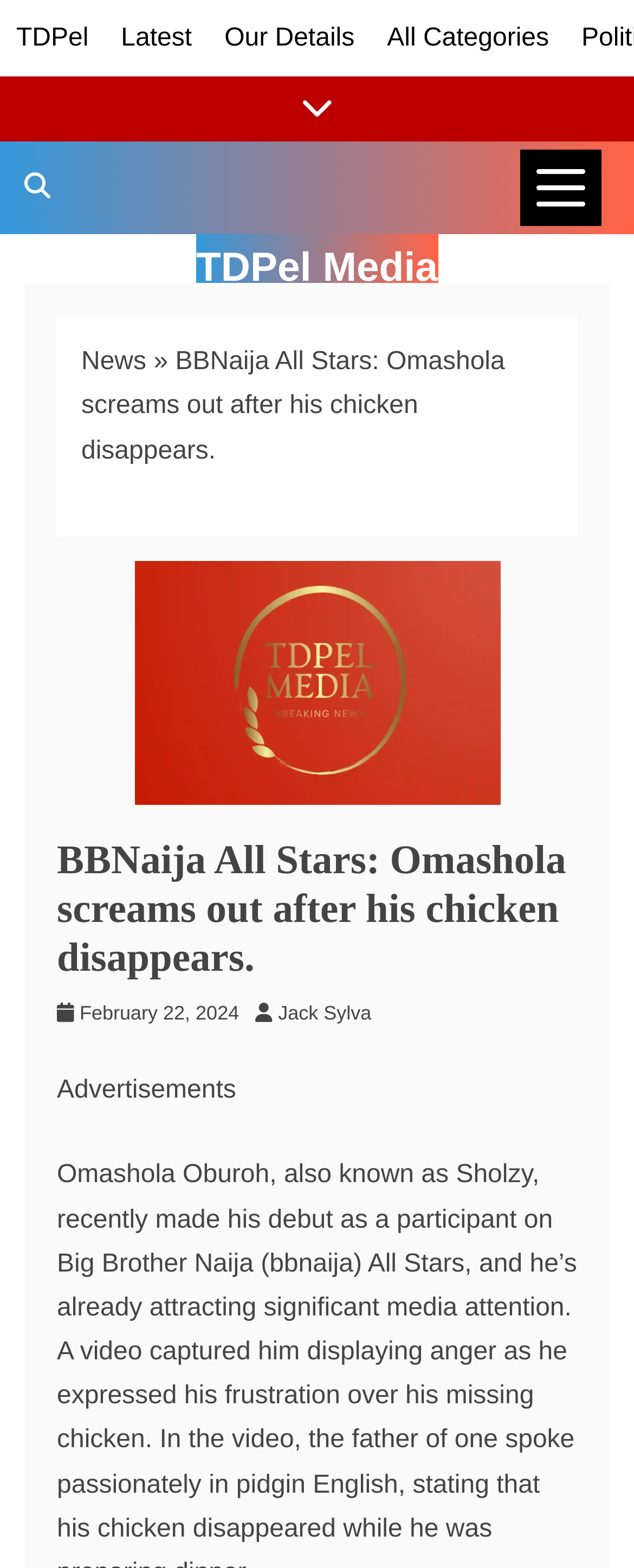Locate the bounding box coordinates of the clickable area needed to fulfill the instruction: "Search TDPel Media".

[0.0, 0.09, 0.118, 0.15]